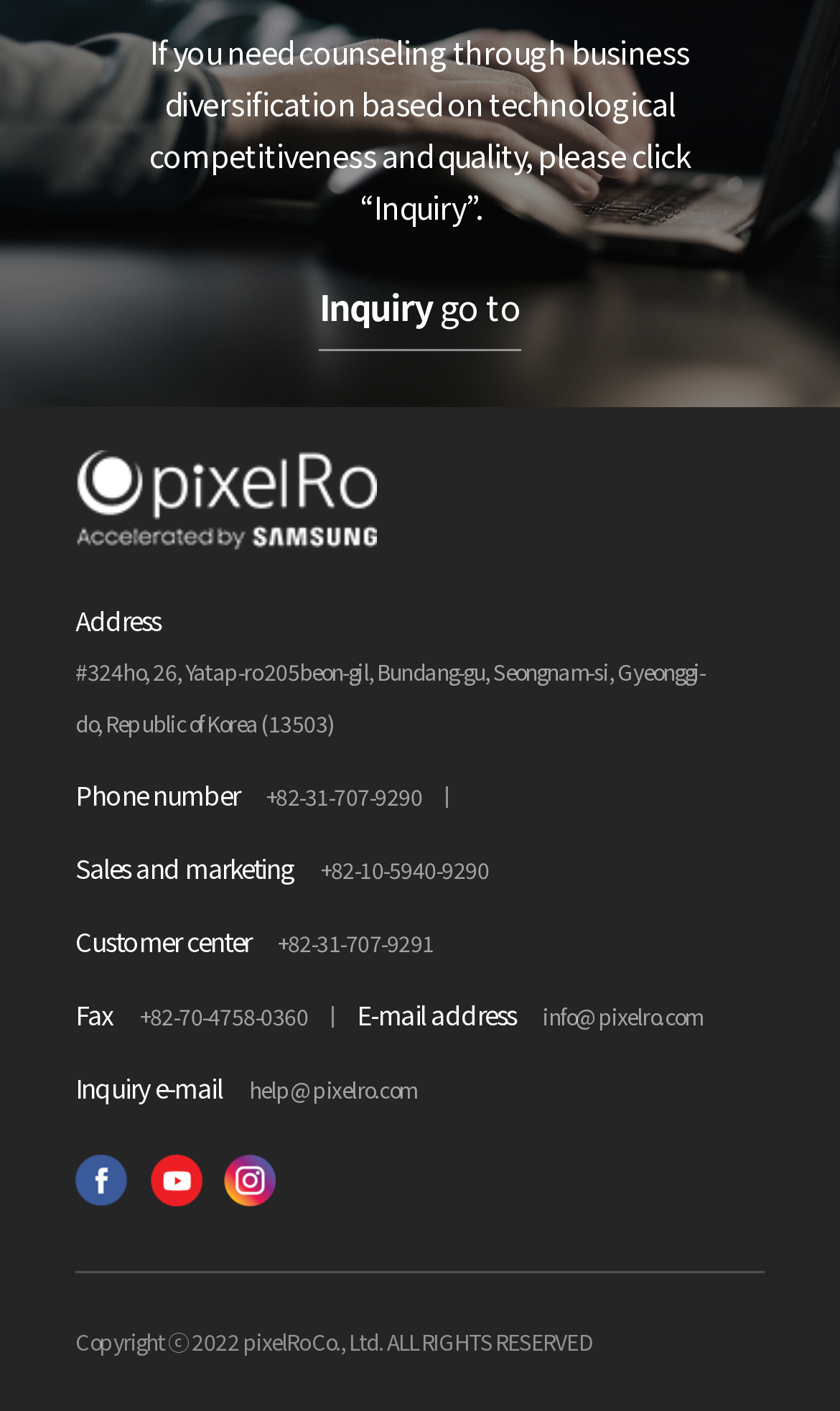Based on the provided description, "title="새창 열기"", find the bounding box of the corresponding UI element in the screenshot.

[0.178, 0.819, 0.24, 0.855]